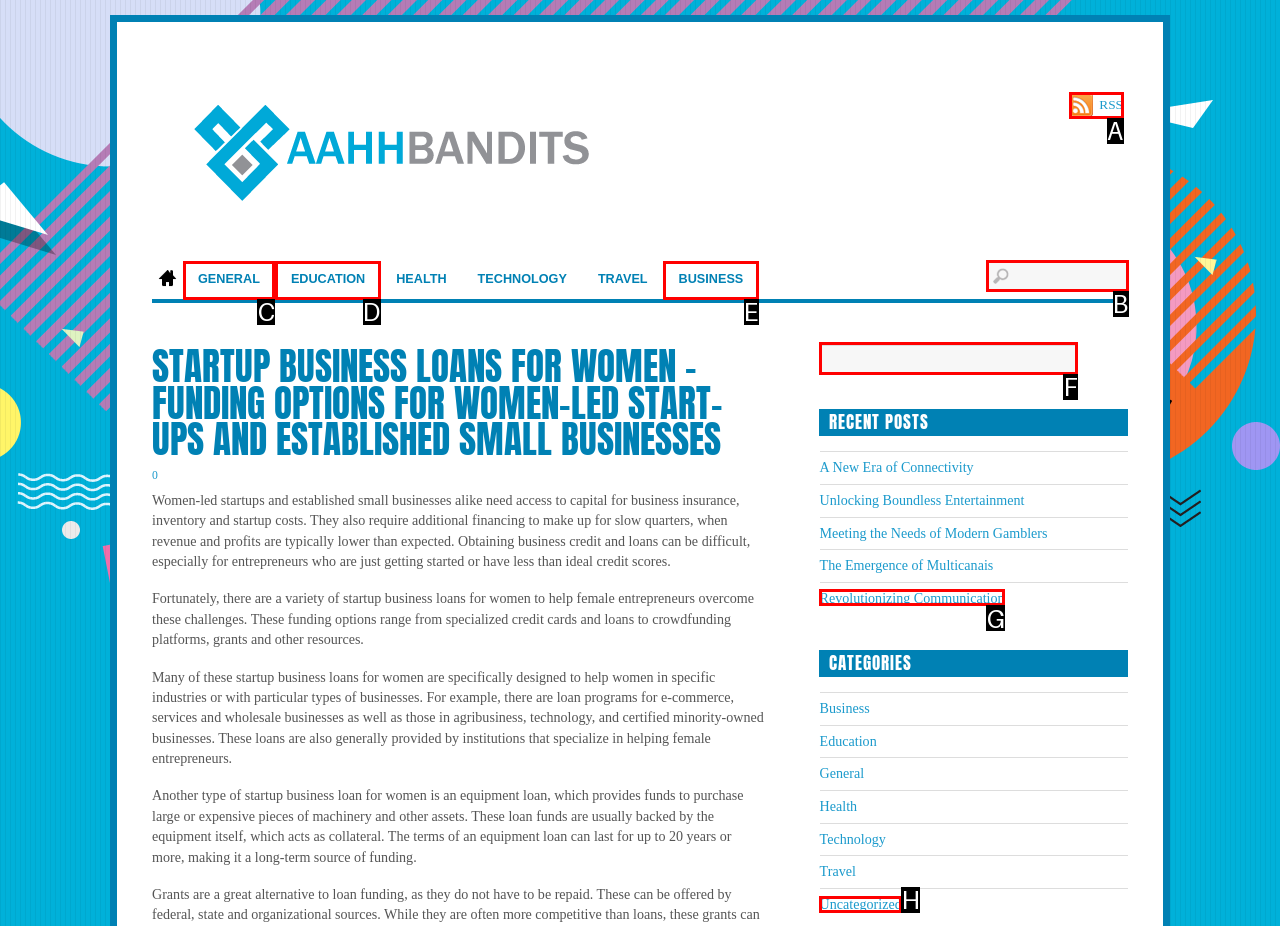Tell me which one HTML element I should click to complete the following task: Search for a specific topic Answer with the option's letter from the given choices directly.

F